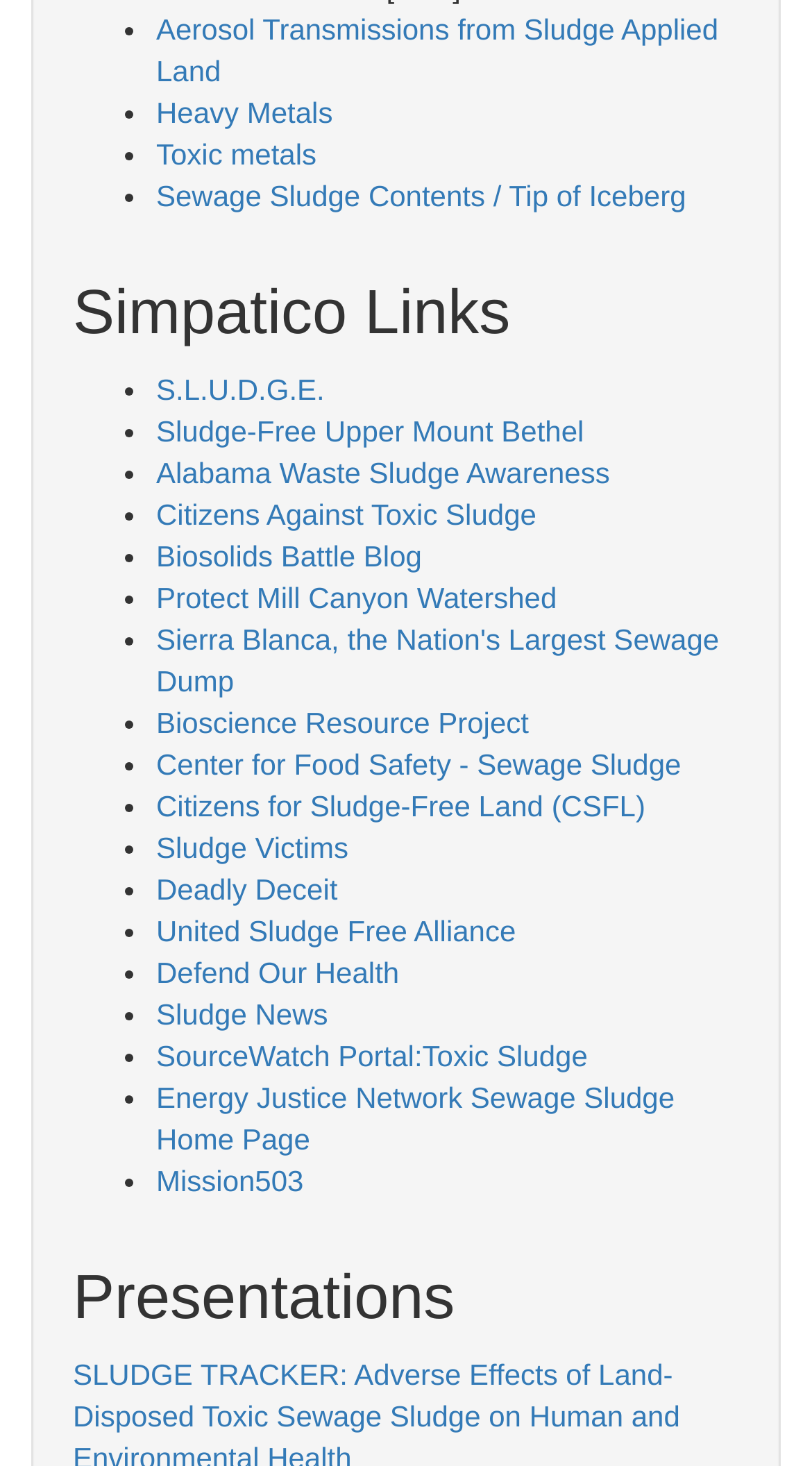Please identify the bounding box coordinates of the clickable area that will fulfill the following instruction: "Read about 'Sewage Sludge Contents / Tip of Iceberg'". The coordinates should be in the format of four float numbers between 0 and 1, i.e., [left, top, right, bottom].

[0.192, 0.122, 0.845, 0.145]